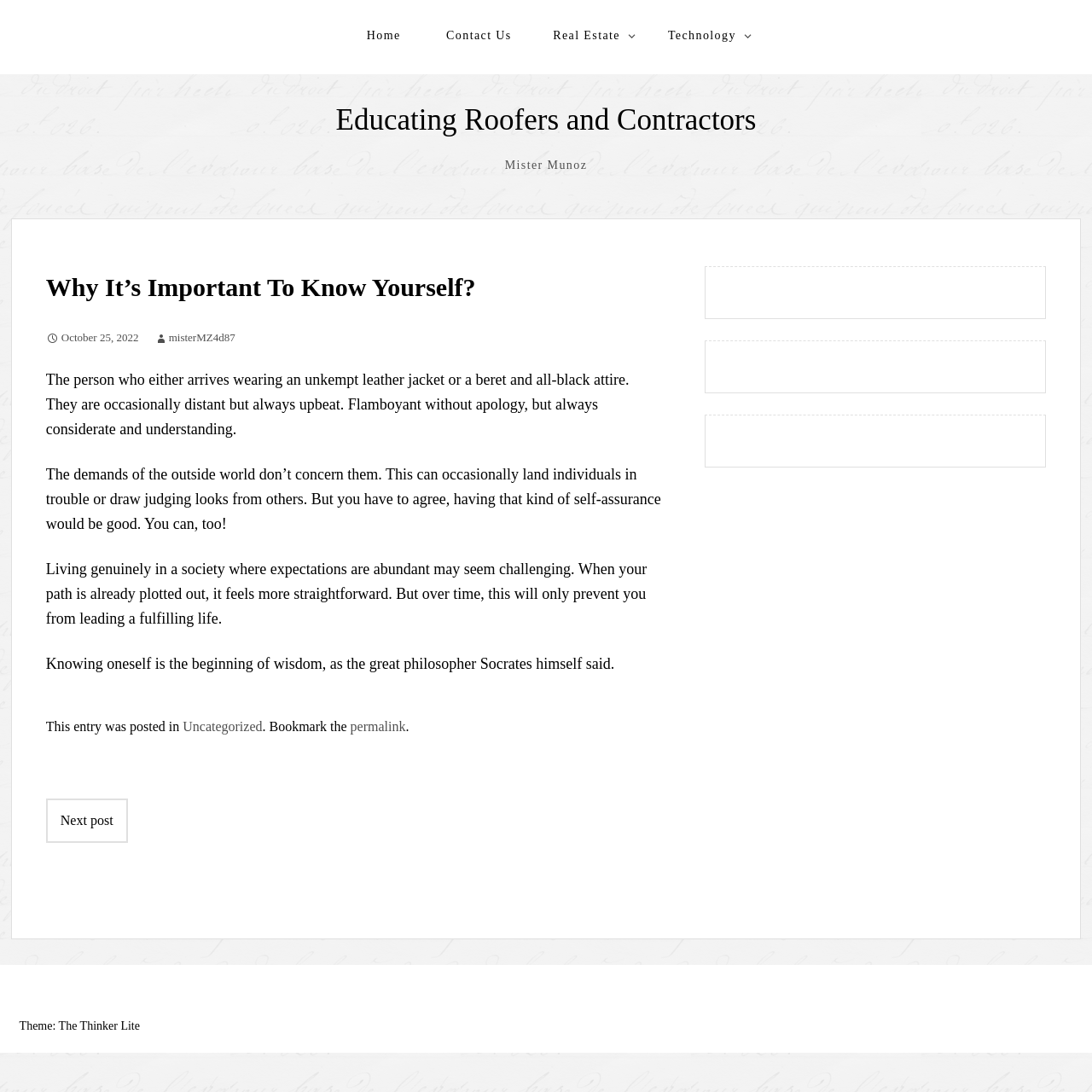Predict the bounding box for the UI component with the following description: "Real Estate".

[0.491, 0.016, 0.593, 0.049]